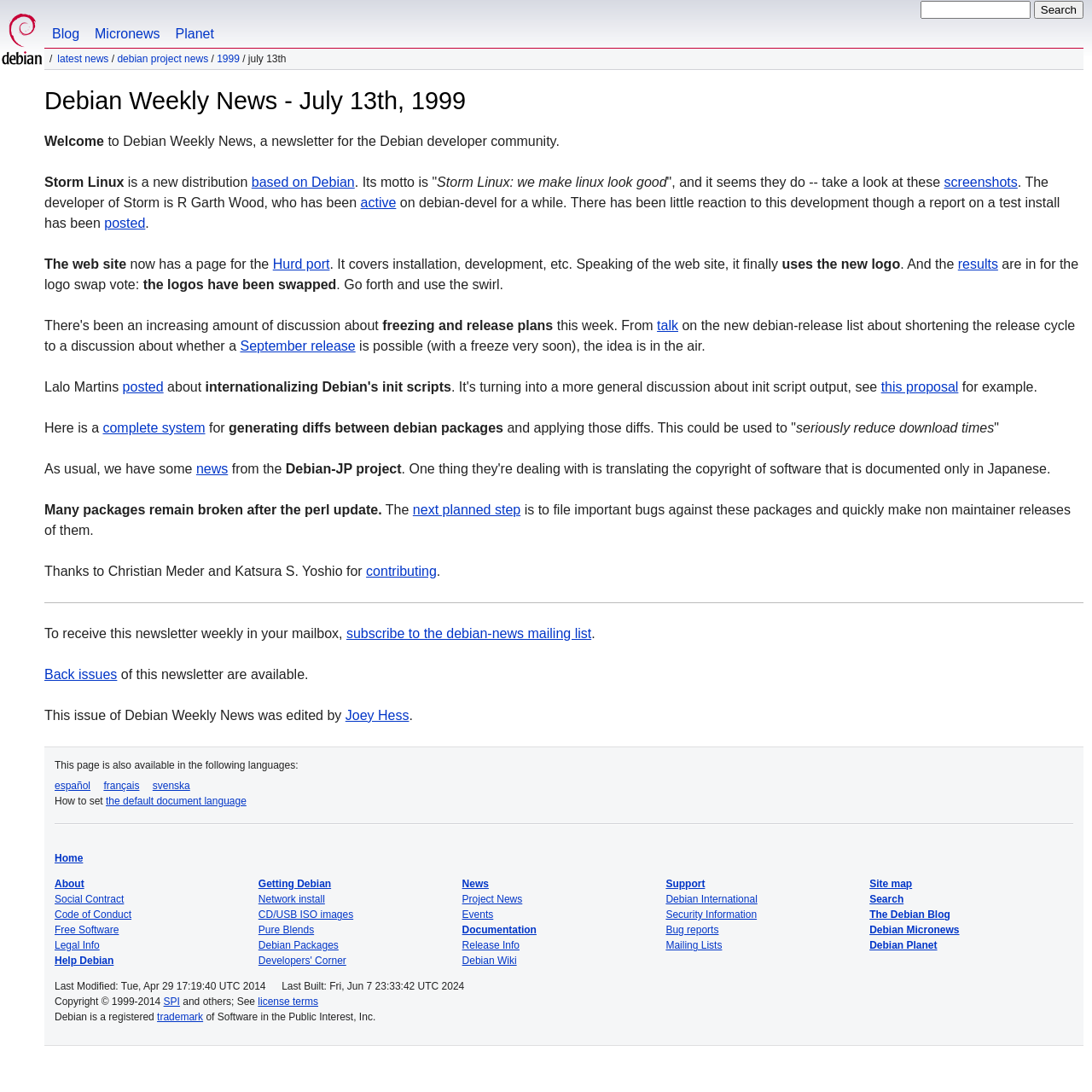What is the purpose of the Debian Weekly News?
Give a thorough and detailed response to the question.

The purpose of the Debian Weekly News can be inferred from the text 'Welcome to Debian Weekly News, a newsletter for the Debian developer community.' which suggests that the newsletter is intended for the Debian developer community.